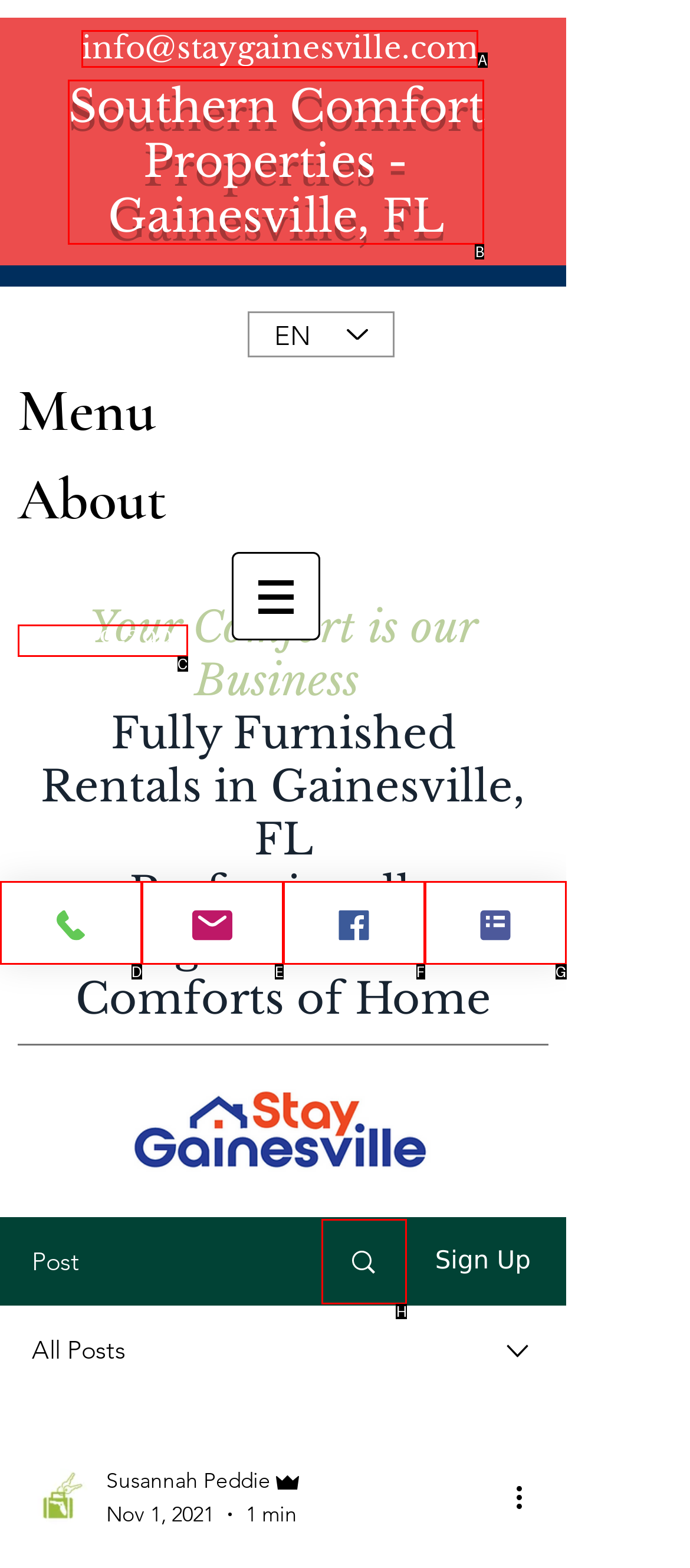Find the HTML element that matches the description provided: Phone
Answer using the corresponding option letter.

D